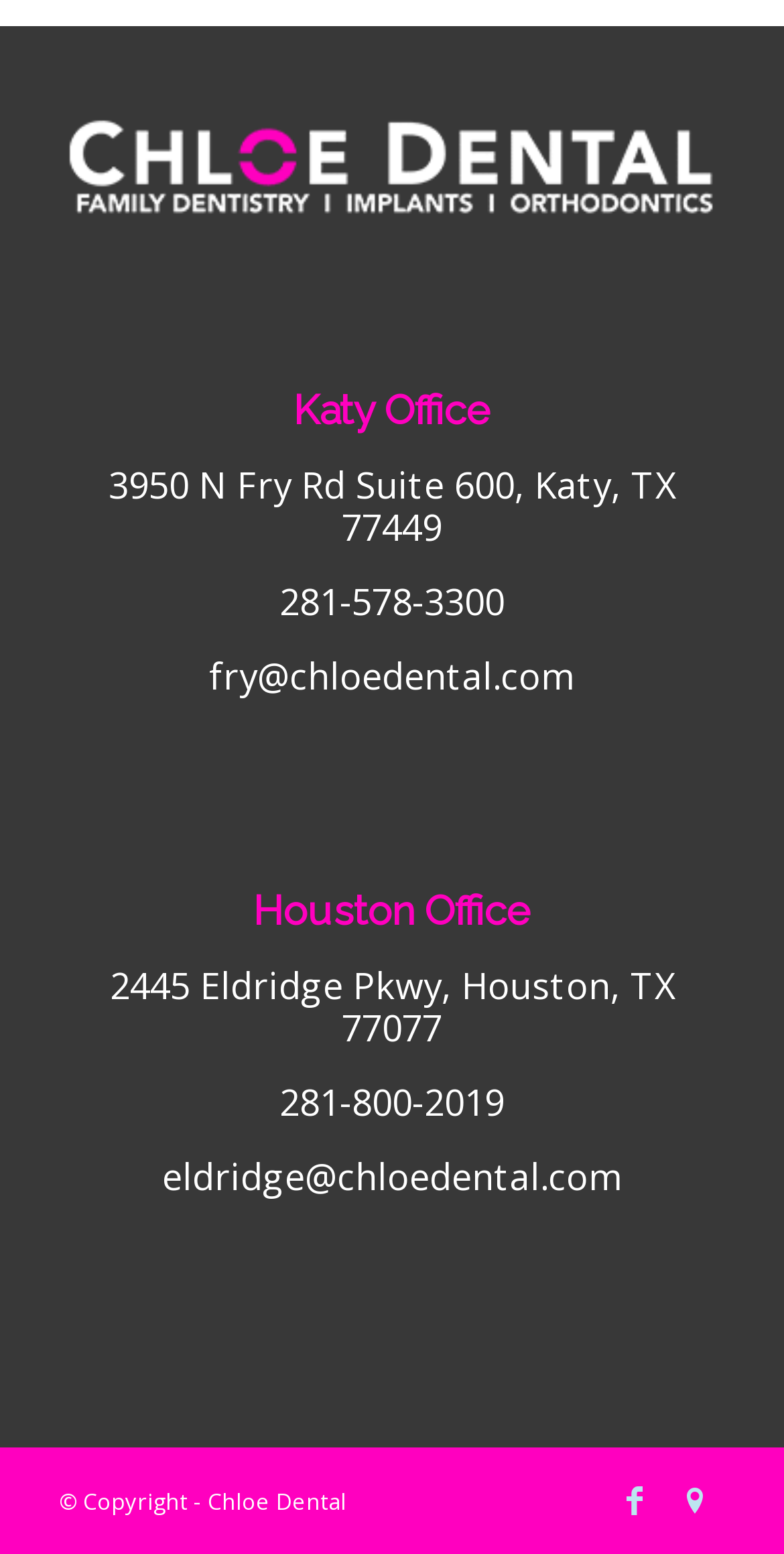What is the phone number of the Katy office?
Look at the screenshot and provide an in-depth answer.

I looked for the link that contains a phone number and is associated with the 'Katy Office' heading, which is '281-578-3300'.